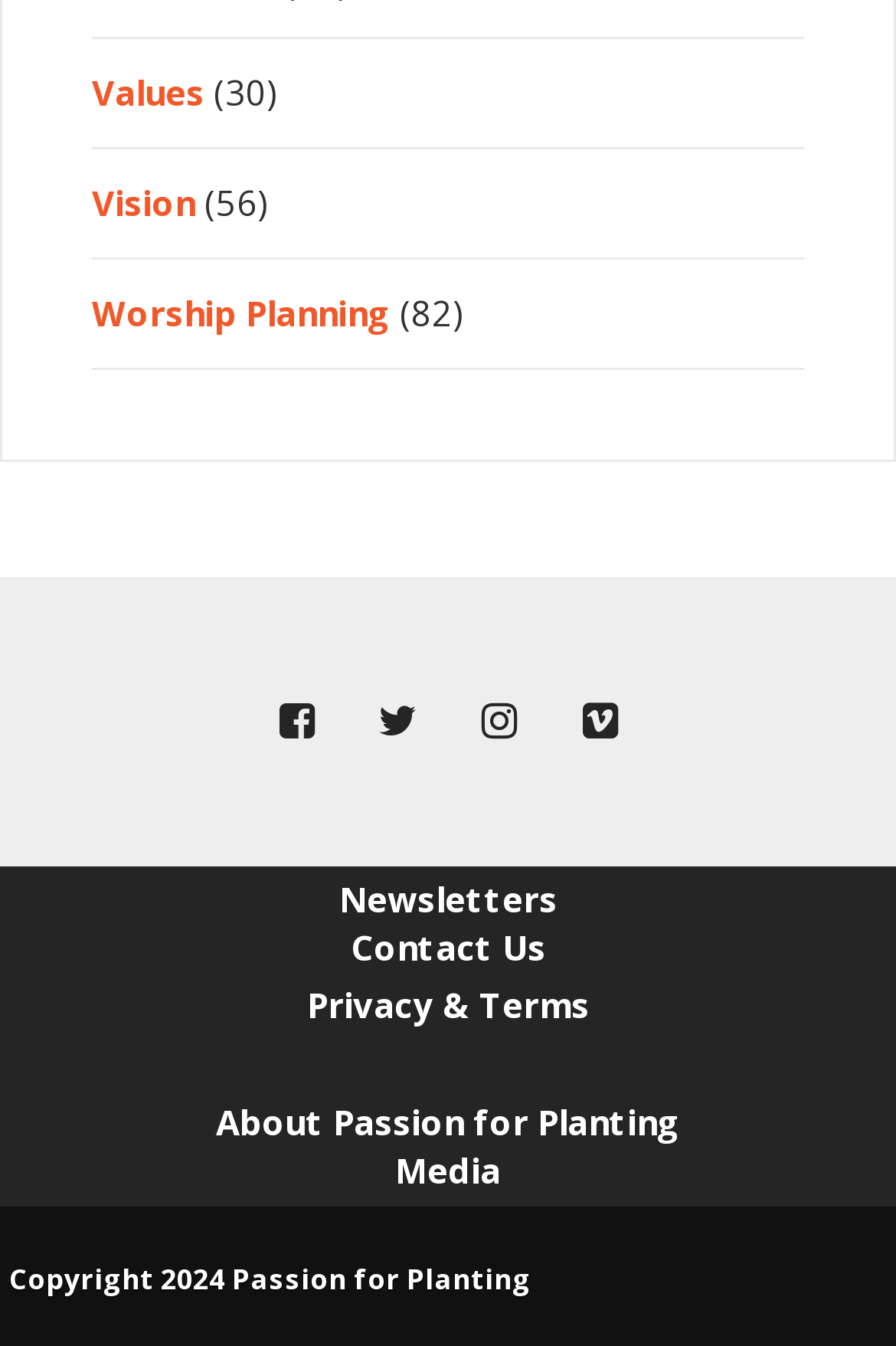What is the second StaticText element? Observe the screenshot and provide a one-word or short phrase answer.

(56)